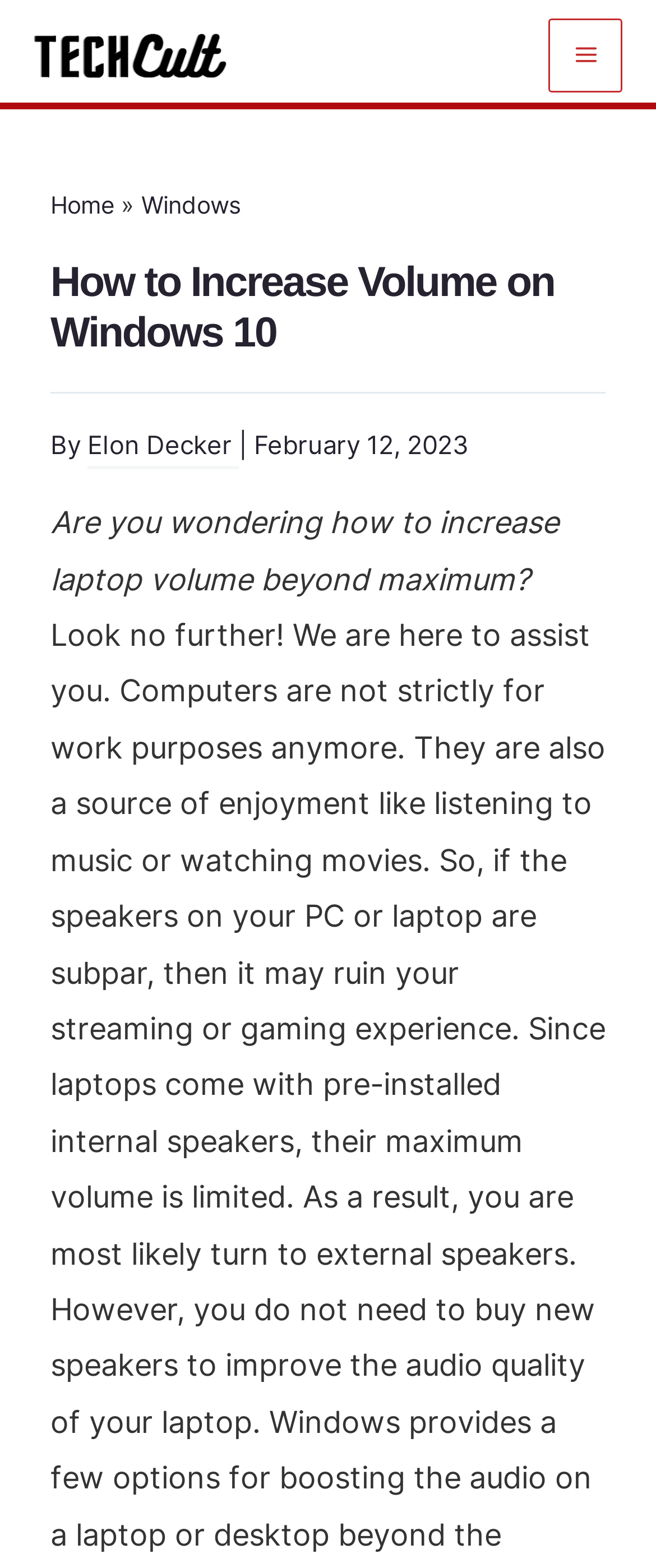Who is the author of the article?
Please give a detailed and elaborate answer to the question based on the image.

The author's name is mentioned below the heading of the article, and it is a link that can be clicked to access more information about the author.